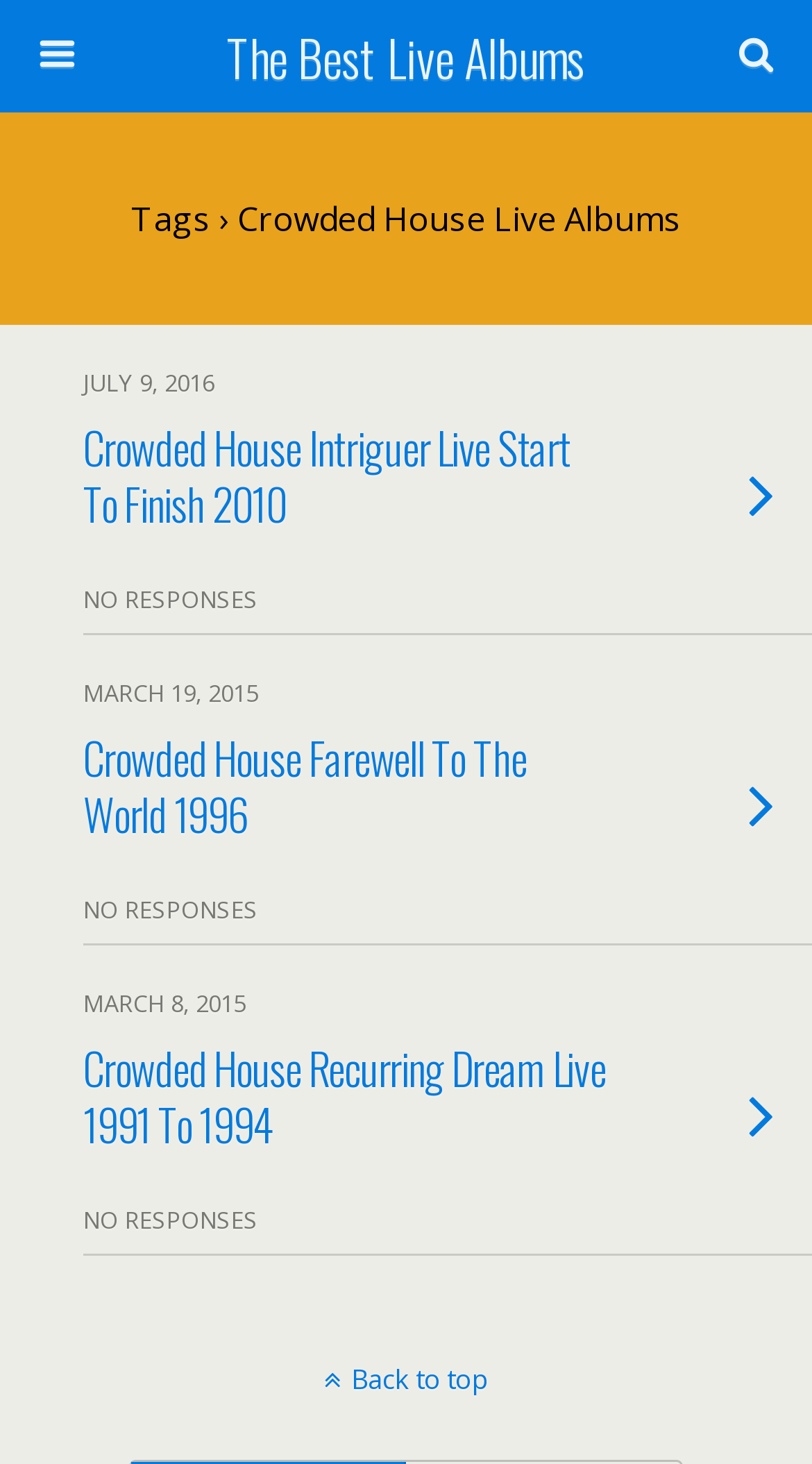Predict the bounding box of the UI element based on this description: "Back to top".

[0.0, 0.929, 1.0, 0.955]